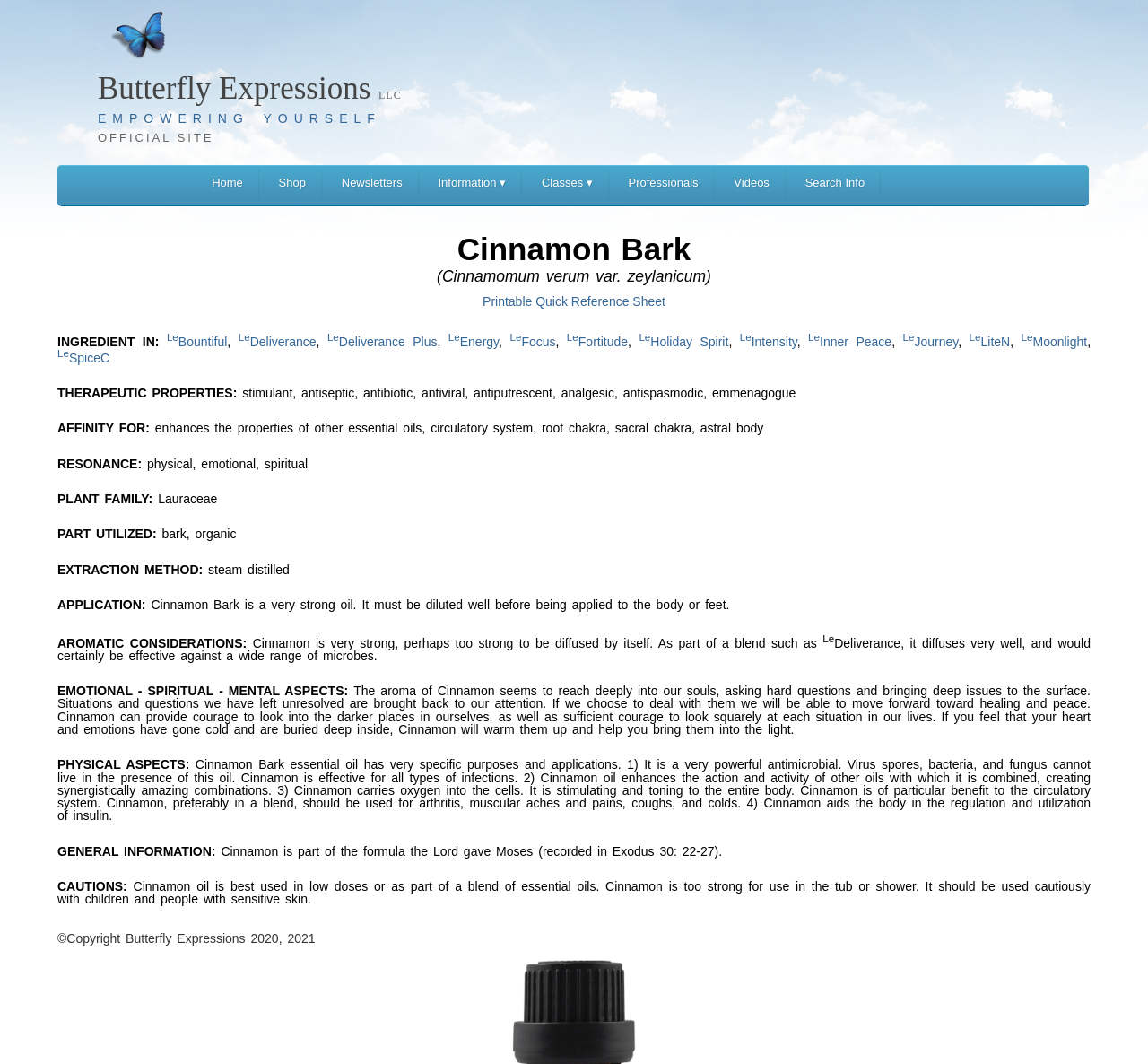Find the bounding box coordinates corresponding to the UI element with the description: "LeDeliverance Plus". The coordinates should be formatted as [left, top, right, bottom], with values as floats between 0 and 1.

[0.285, 0.314, 0.381, 0.328]